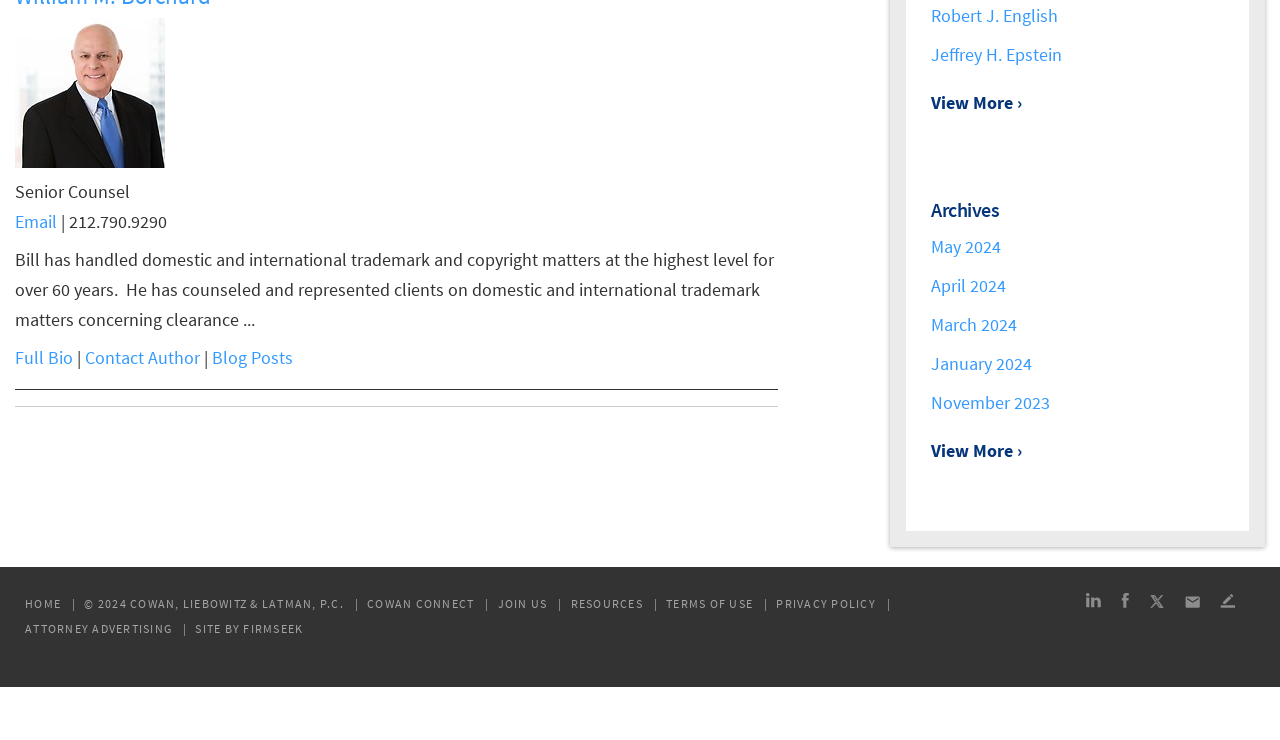Indicate the bounding box coordinates of the element that needs to be clicked to satisfy the following instruction: "Read blog posts by Bill". The coordinates should be four float numbers between 0 and 1, i.e., [left, top, right, bottom].

[0.166, 0.468, 0.229, 0.499]